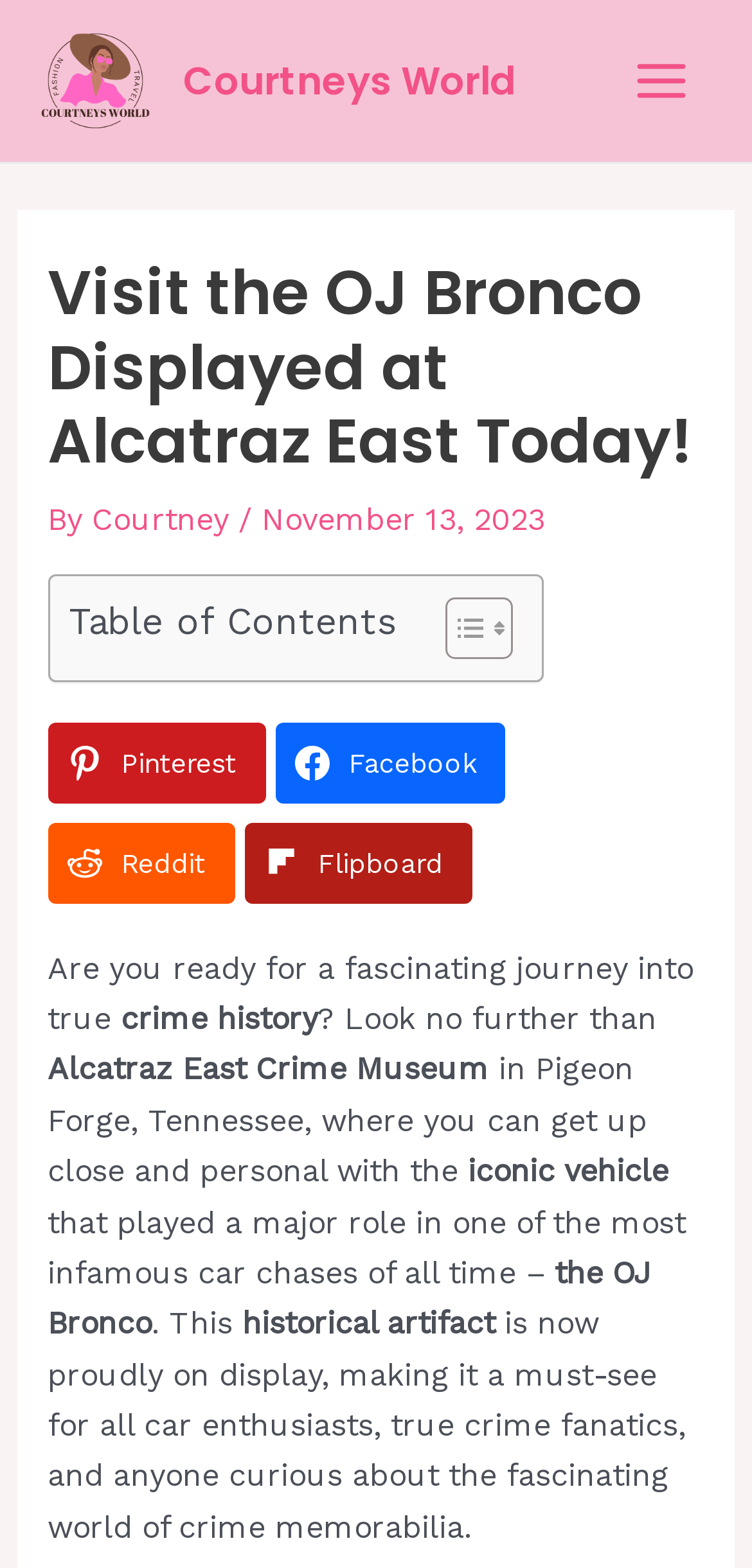Refer to the screenshot and give an in-depth answer to this question: What is the date mentioned on this webpage?

I found the answer by analyzing the text content of the webpage, specifically the sentence 'By Courtney November 13, 2023' which mentions the date.